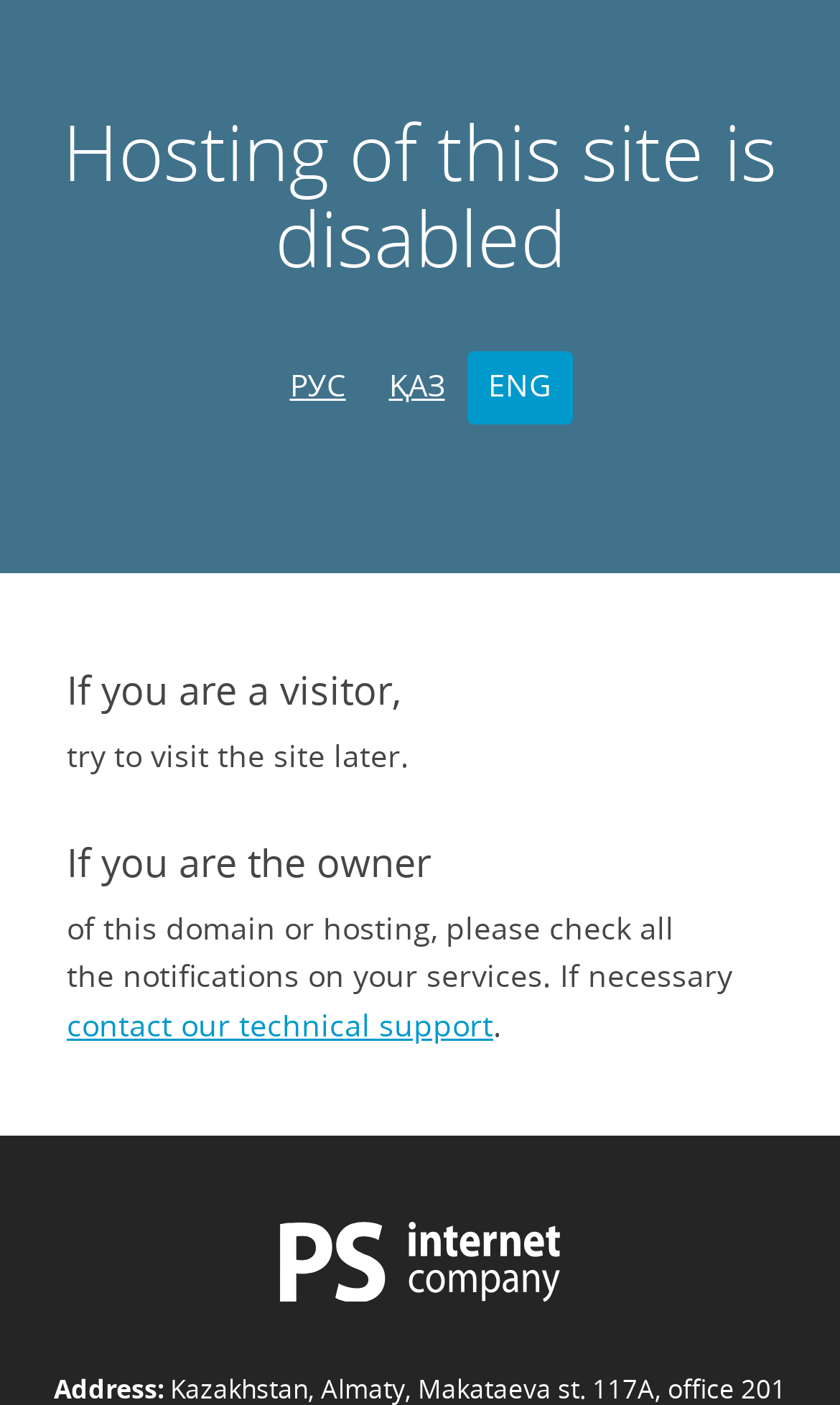How many language options are available?
From the image, provide a succinct answer in one word or a short phrase.

3